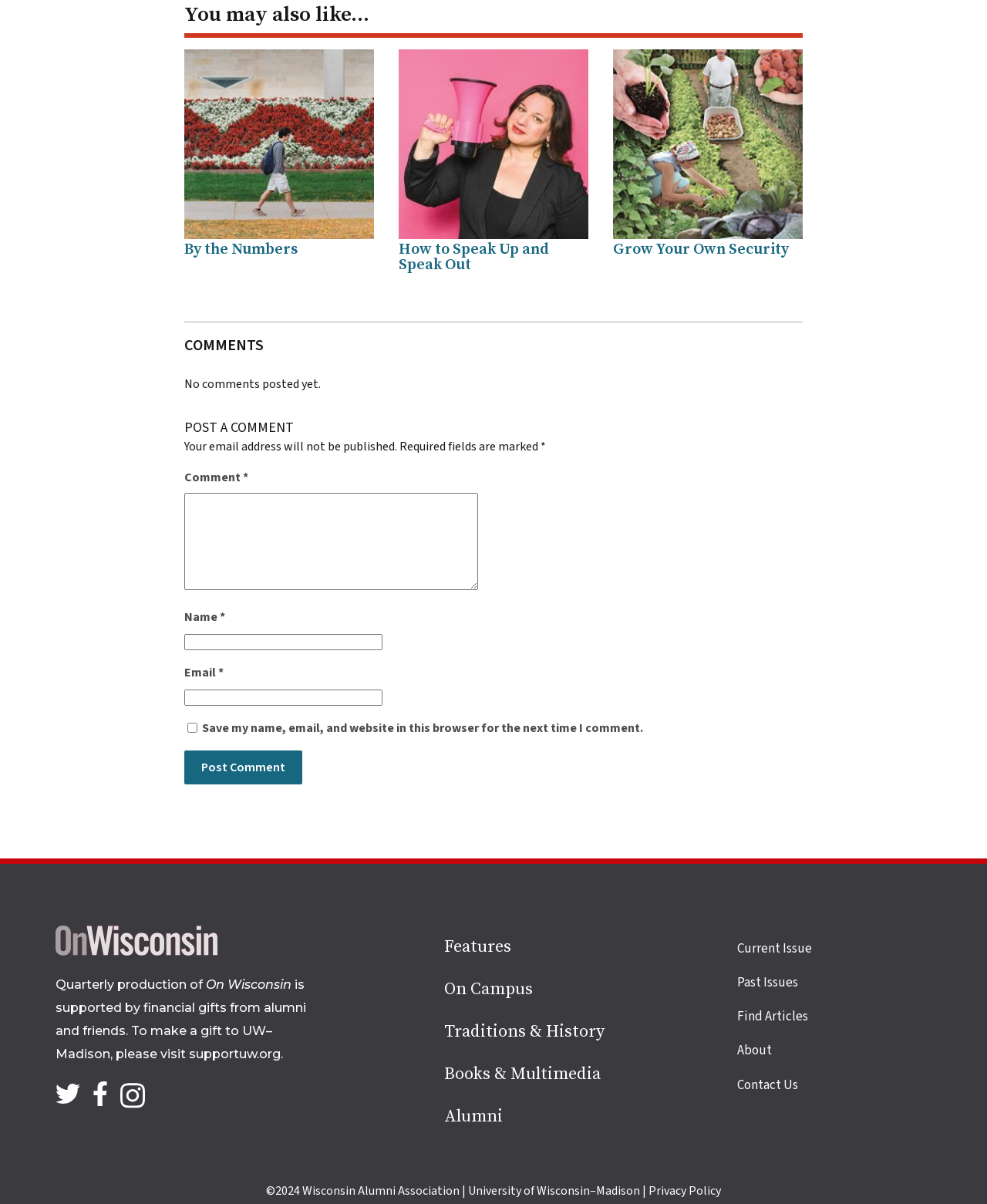Respond concisely with one word or phrase to the following query:
How many fields are required to post a comment?

3